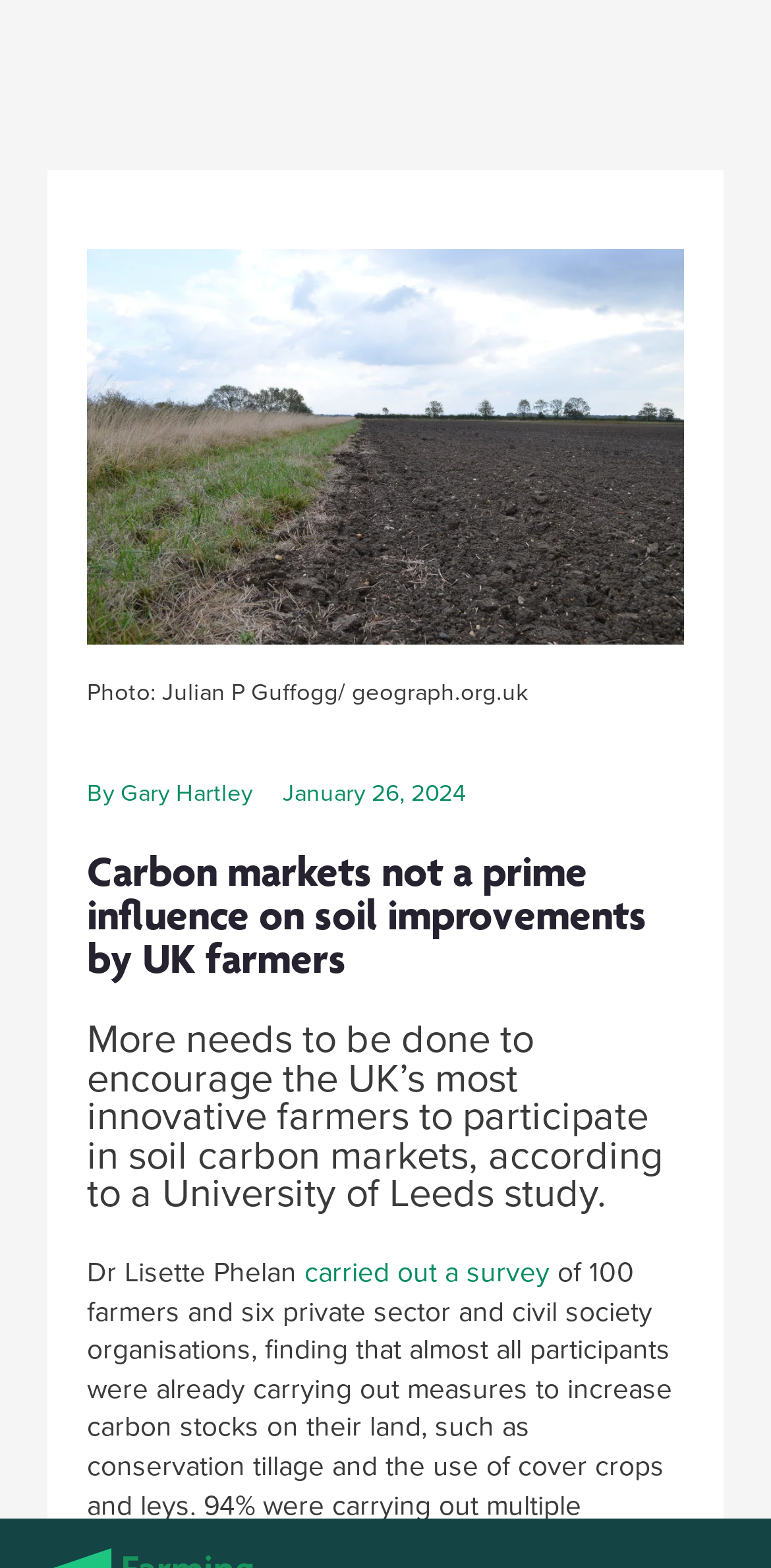Locate the bounding box coordinates for the element described below: "name="names[last_name]" placeholder="Last Name"". The coordinates must be four float values between 0 and 1, formatted as [left, top, right, bottom].

[0.231, 0.476, 0.821, 0.526]